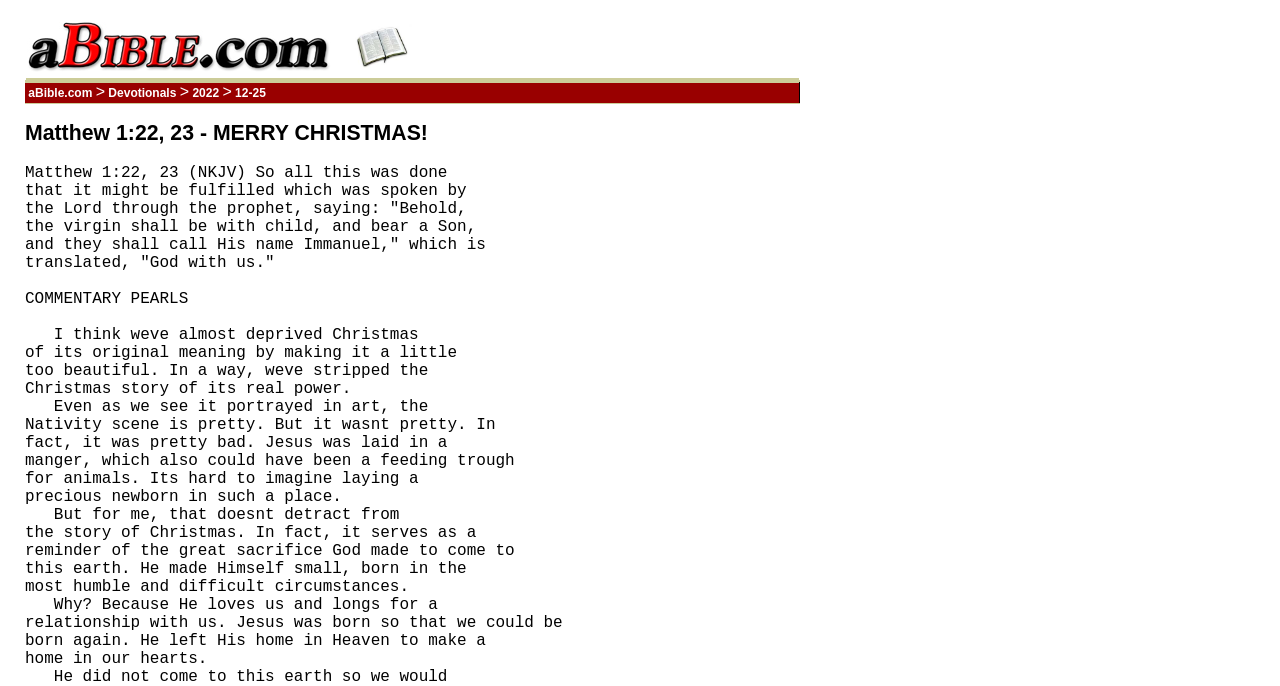How many rows are in the table?
Refer to the screenshot and answer in one word or phrase.

3